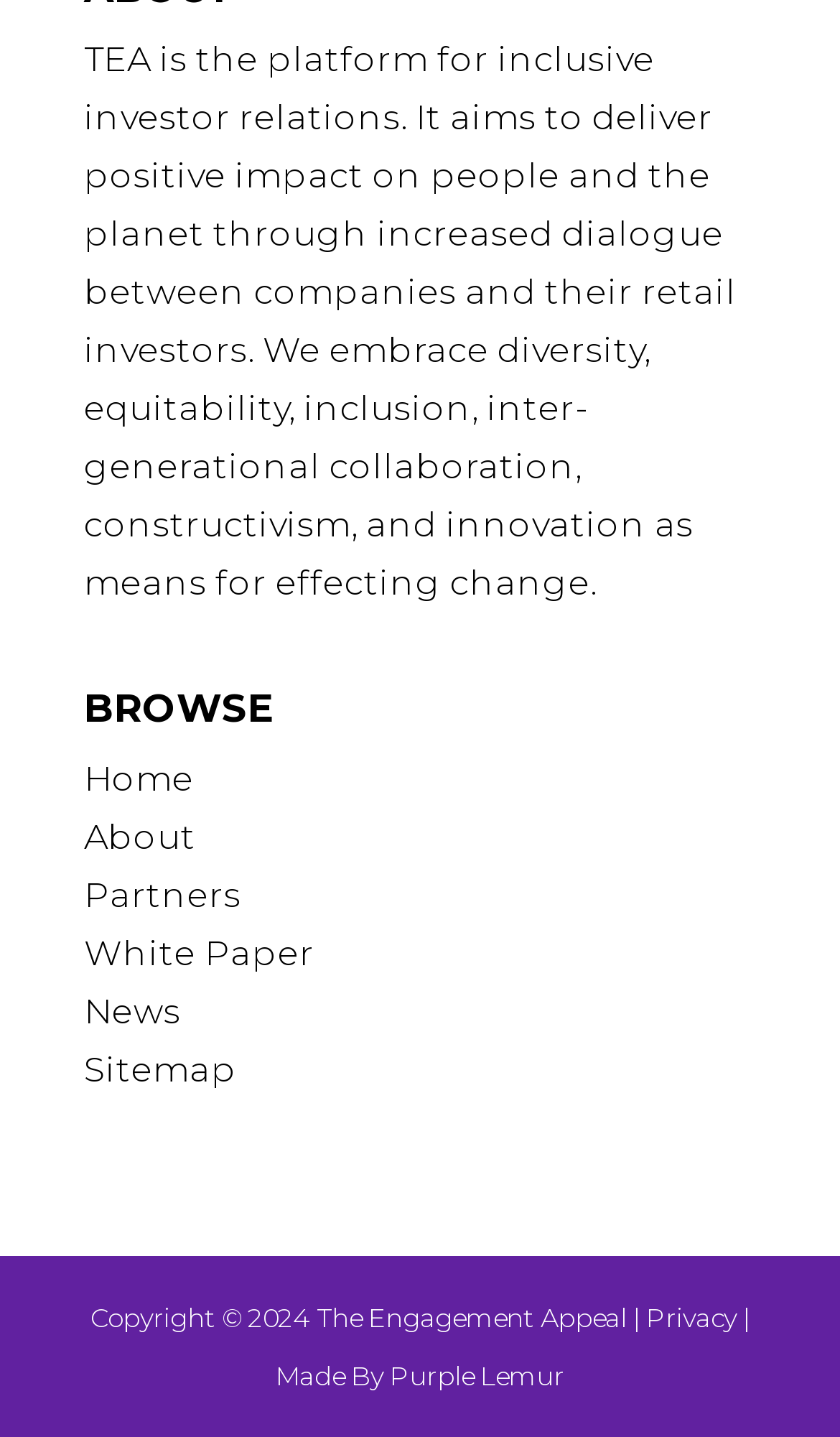Please reply with a single word or brief phrase to the question: 
How many footer links are there?

3